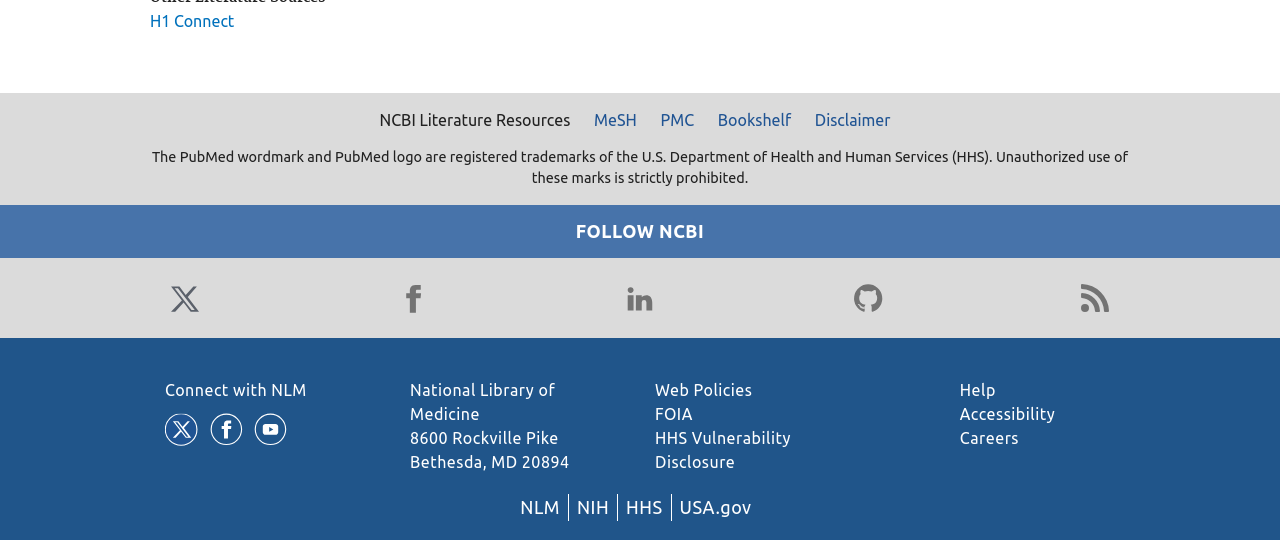Please locate the bounding box coordinates of the region I need to click to follow this instruction: "Visit MeSH".

[0.456, 0.2, 0.505, 0.245]